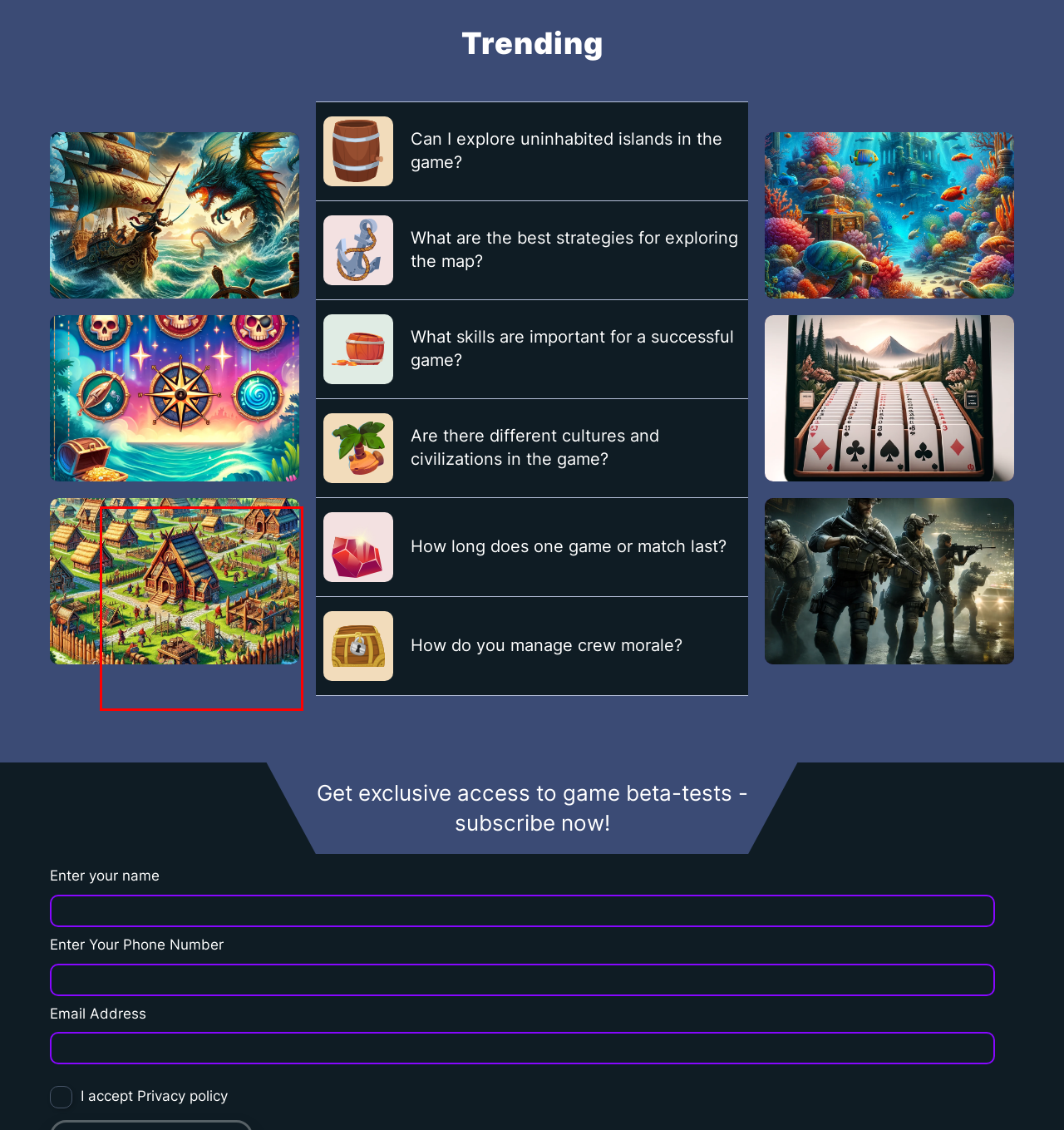Observe the screenshot of the webpage, locate the red bounding box, and extract the text content within it.

Clash Level Of Vikings is an exhilarating strategy game that thrusts players into the heart of mythical Nordic warfare. The game centers around building and fortifying your own Viking village, while strategizing attacks against opponents to expand your territory. With a rich, vibrant art style and...